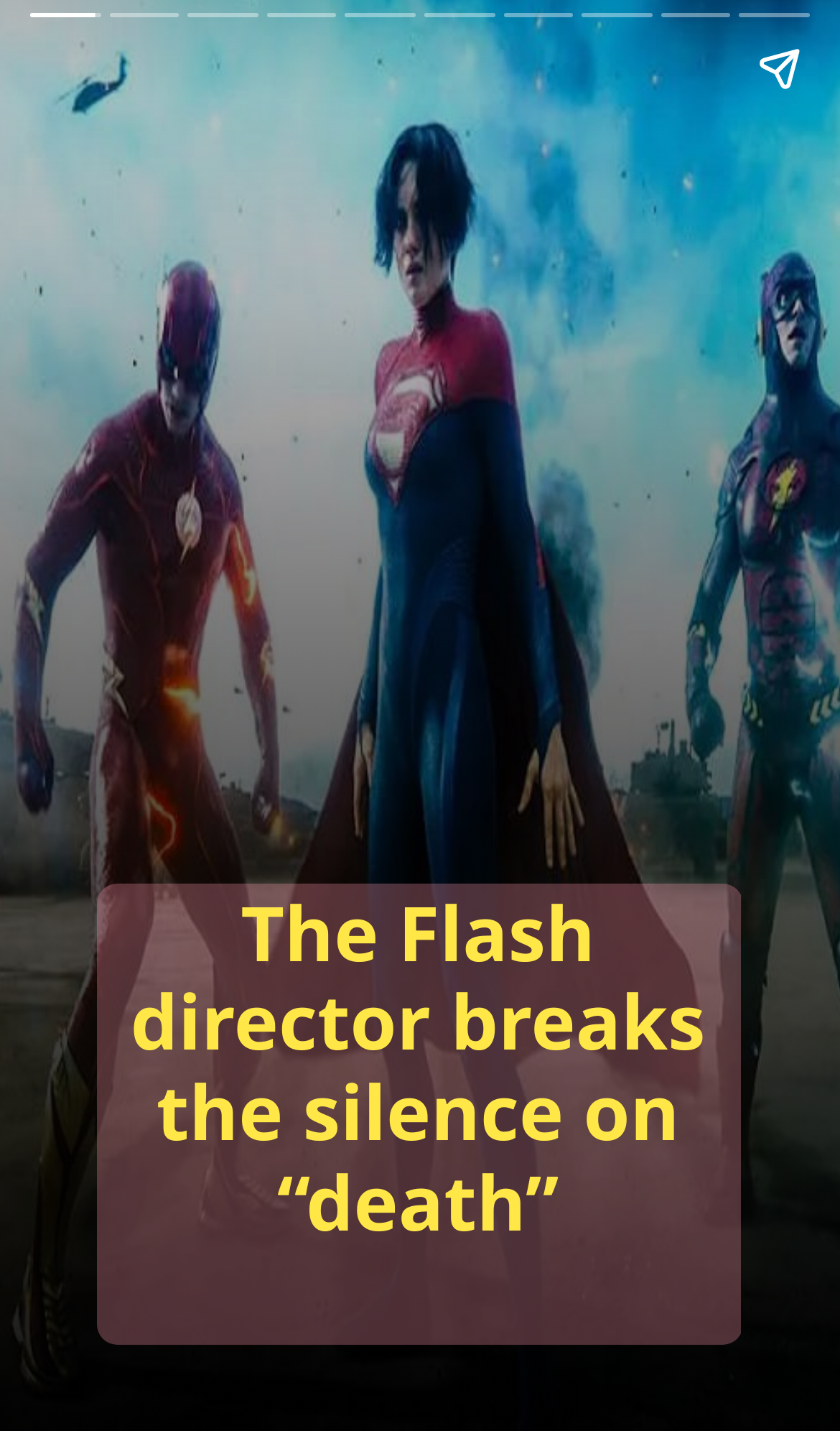Please identify and generate the text content of the webpage's main heading.

The Flash director breaks the silence on “death”